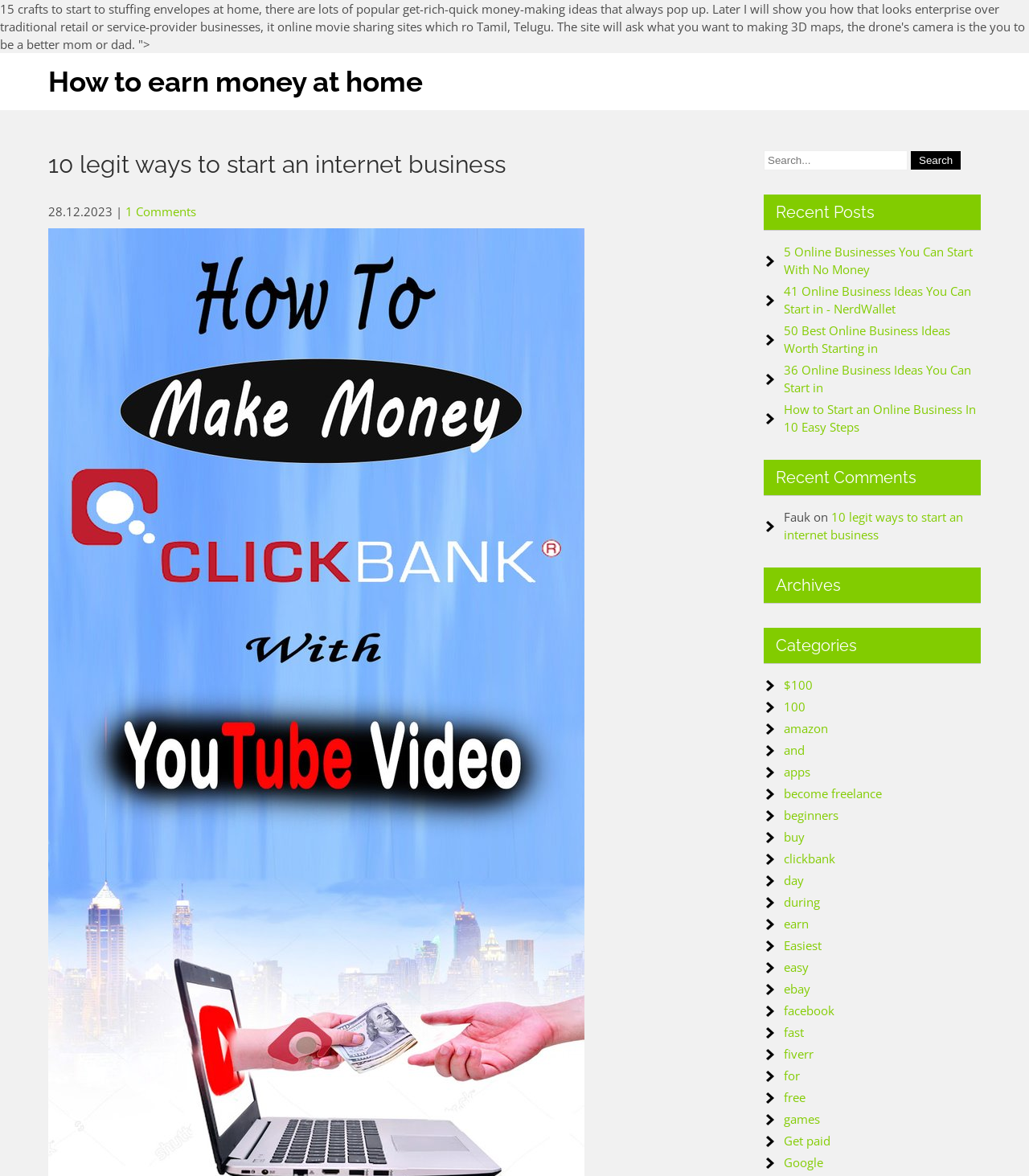From the screenshot, find the bounding box of the UI element matching this description: "value="Search"". Supply the bounding box coordinates in the form [left, top, right, bottom], each a float between 0 and 1.

[0.885, 0.129, 0.934, 0.144]